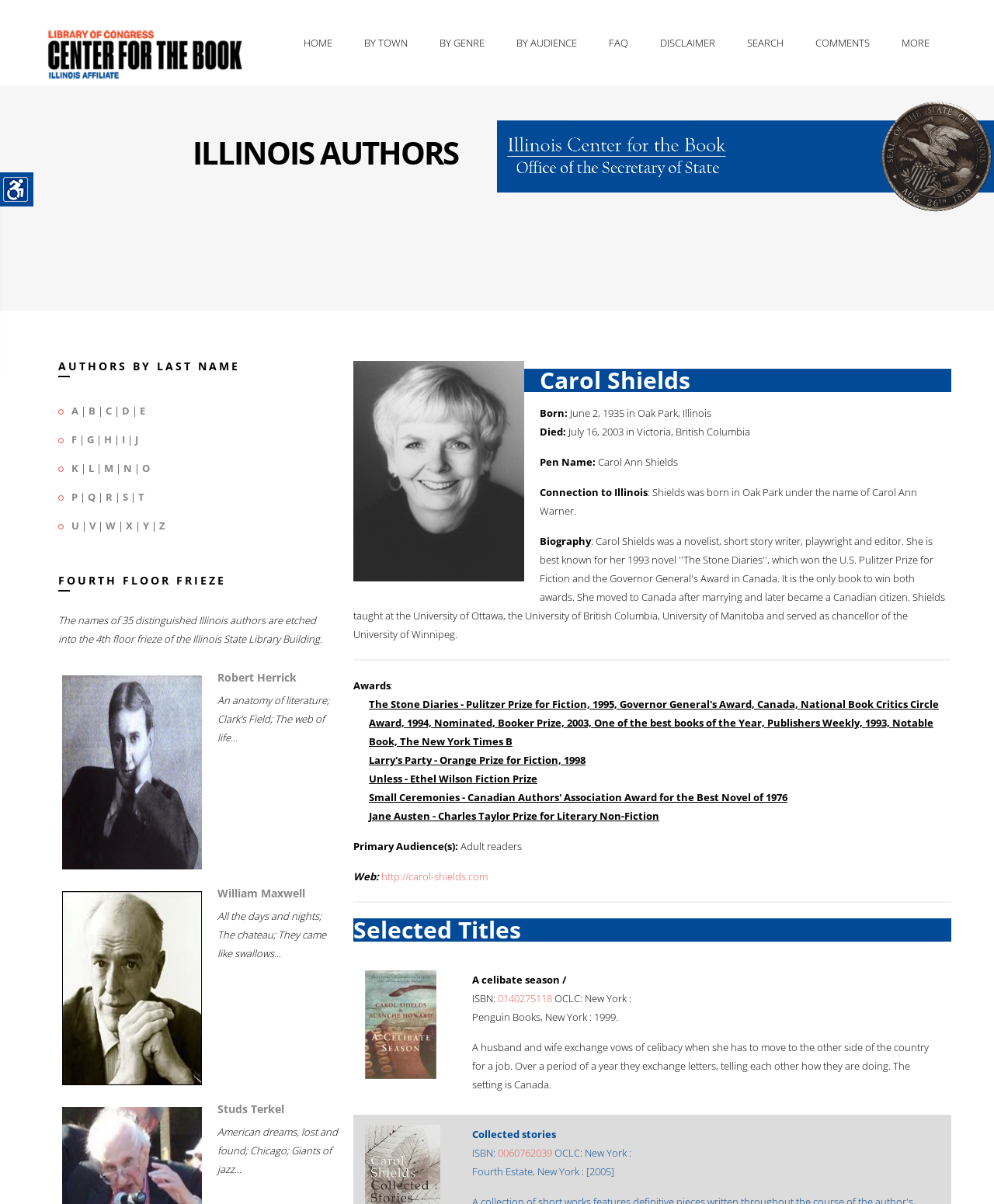Describe in detail what you see on the webpage.

The webpage is about the Illinois Center for the Book, specifically showcasing individual authors from Illinois. At the top, there is a logo of the Library of Congress's Center for the Book, followed by a navigation menu with links to HOME, BY TOWN, BY GENRE, BY AUDIENCE, FAQ, DISCLAIMER, SEARCH, COMMENTS, and MORE.

Below the navigation menu, there is a heading "ILLINOIS AUTHORS" and a banner image of the Illinois Center for the Book. The main content of the page is divided into two sections. On the left, there is a list of authors' last names, from A to Z, with each letter having a corresponding link.

On the right, there is a section dedicated to individual authors. The first author featured is Robert Herrick, with a portrait image and a heading with his name. Below his name, there is a link to his profile and a brief description of his works. This pattern is repeated for other authors, including William Maxwell, Studs Terkel, and Carol Shields.

For each author, there is a heading with their name, a link to their profile, and a brief description of their works or biography. Some authors also have additional information, such as their birth and death dates, pen names, and connections to Illinois.

There is also a figure with an icon and a heading "Carol Shields" on the right side of the page, which appears to be a separate section or a call-out box. Below this section, there is a separator line, followed by a heading "Awards" and some static text.

Overall, the webpage is a directory of Illinois authors, providing brief information and links to their profiles, as well as showcasing some of their notable works and biographies.